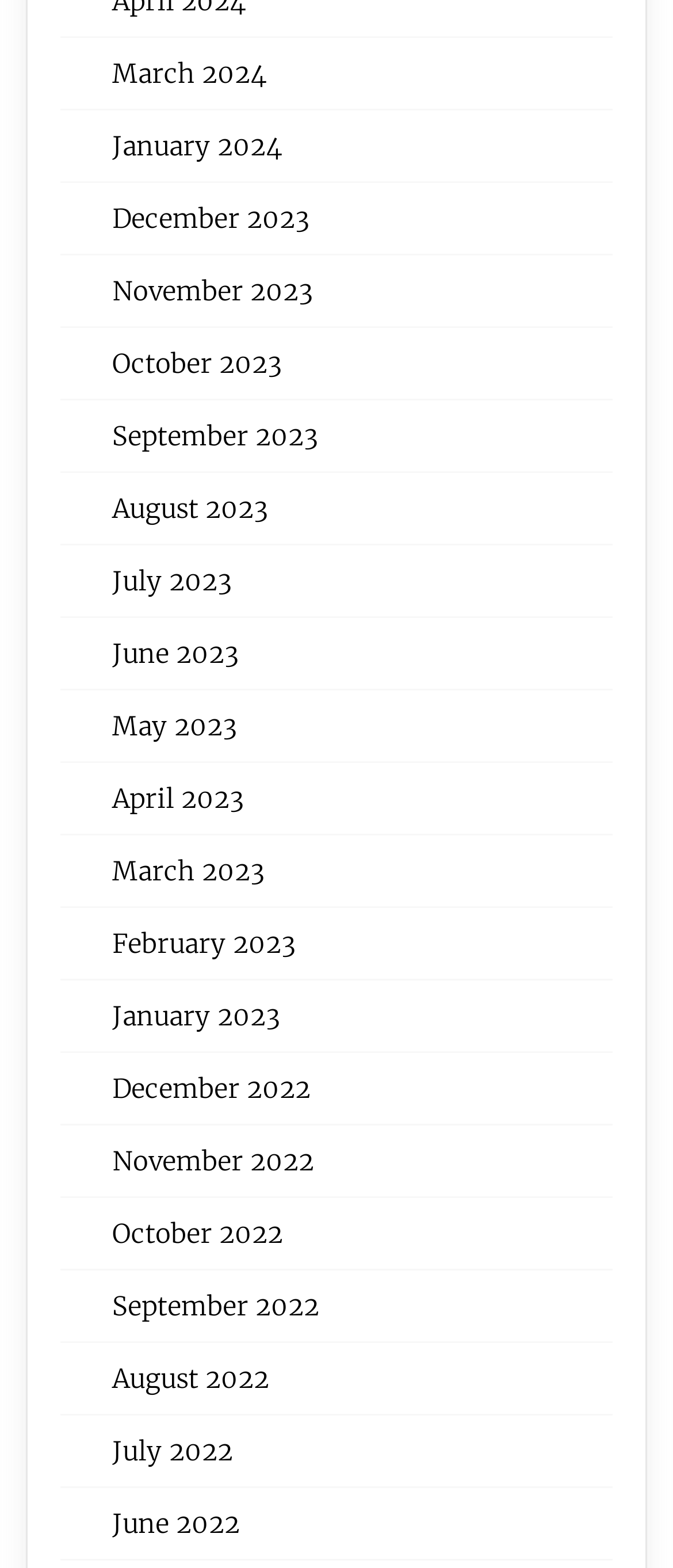Using the information shown in the image, answer the question with as much detail as possible: What is the earliest month listed?

I examined the list of links and found that the earliest month listed is June 2022, which is at the bottom of the list.